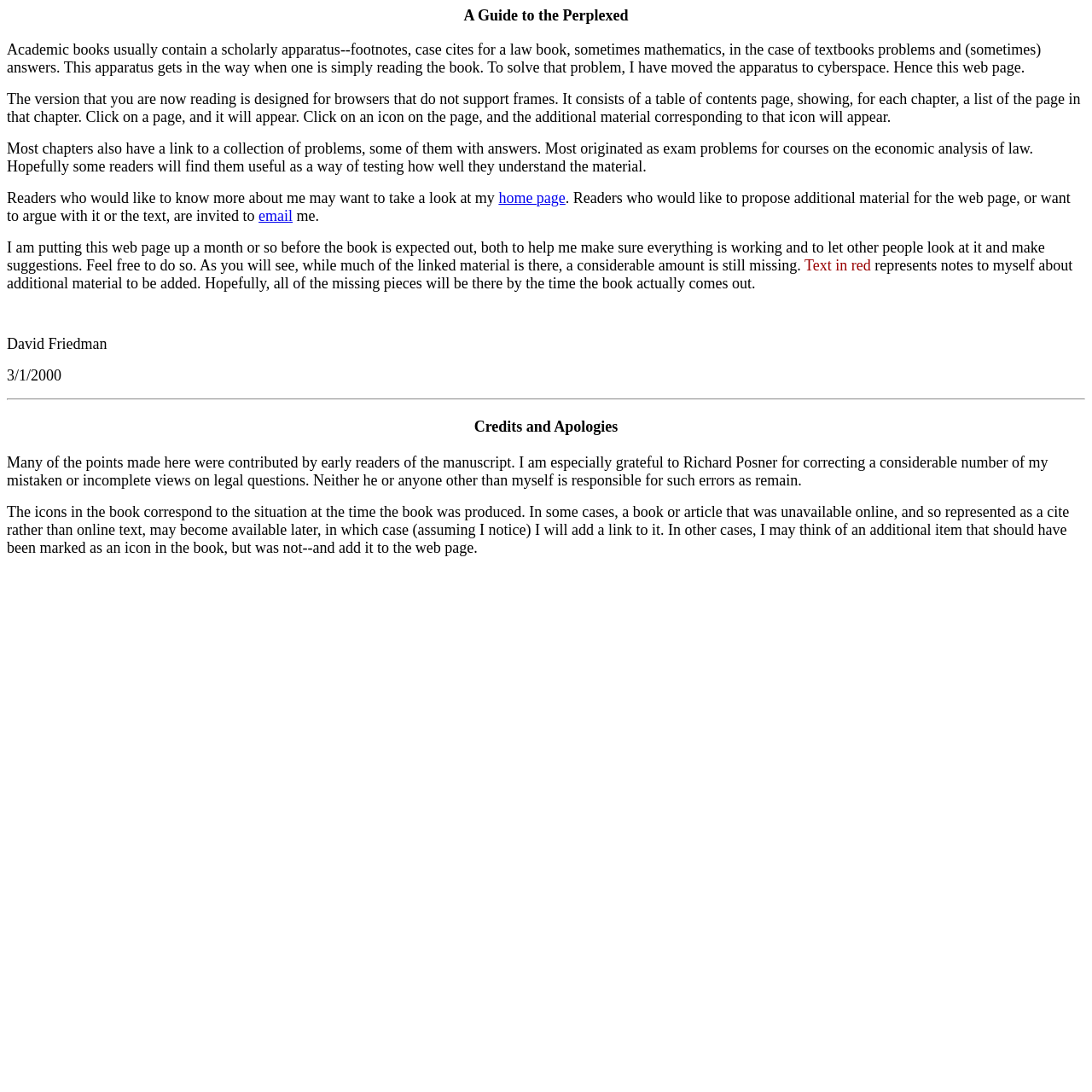Reply to the question below using a single word or brief phrase:
What is the purpose of this webpage?

To provide additional material for a book